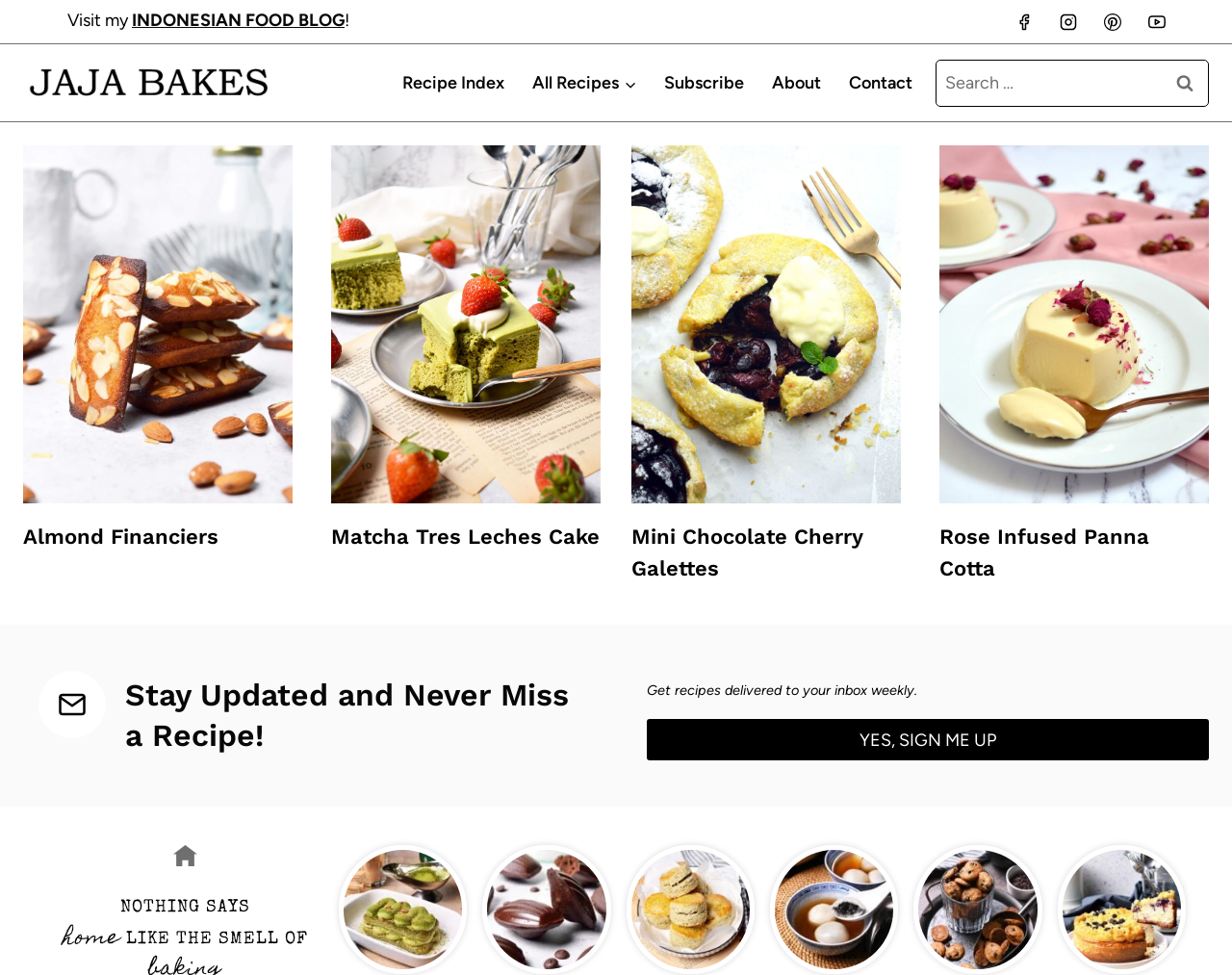Identify the bounding box coordinates for the UI element that matches this description: "About".

[0.615, 0.059, 0.678, 0.112]